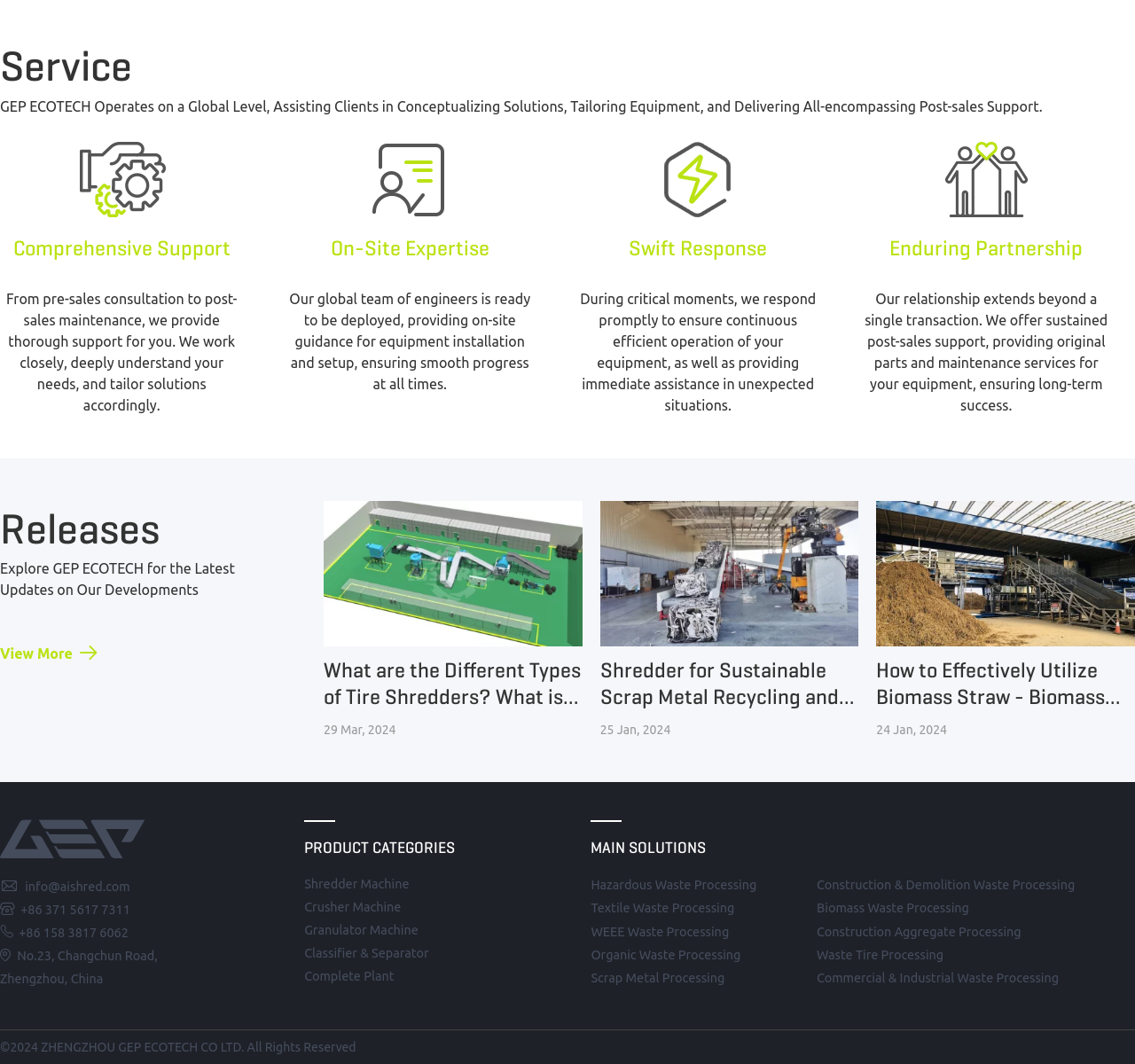Using the element description provided, determine the bounding box coordinates in the format (top-left x, top-left y, bottom-right x, bottom-right y). Ensure that all values are floating point numbers between 0 and 1. Element description: Commercial & Industrial Waste Processing

[0.72, 0.913, 0.933, 0.926]